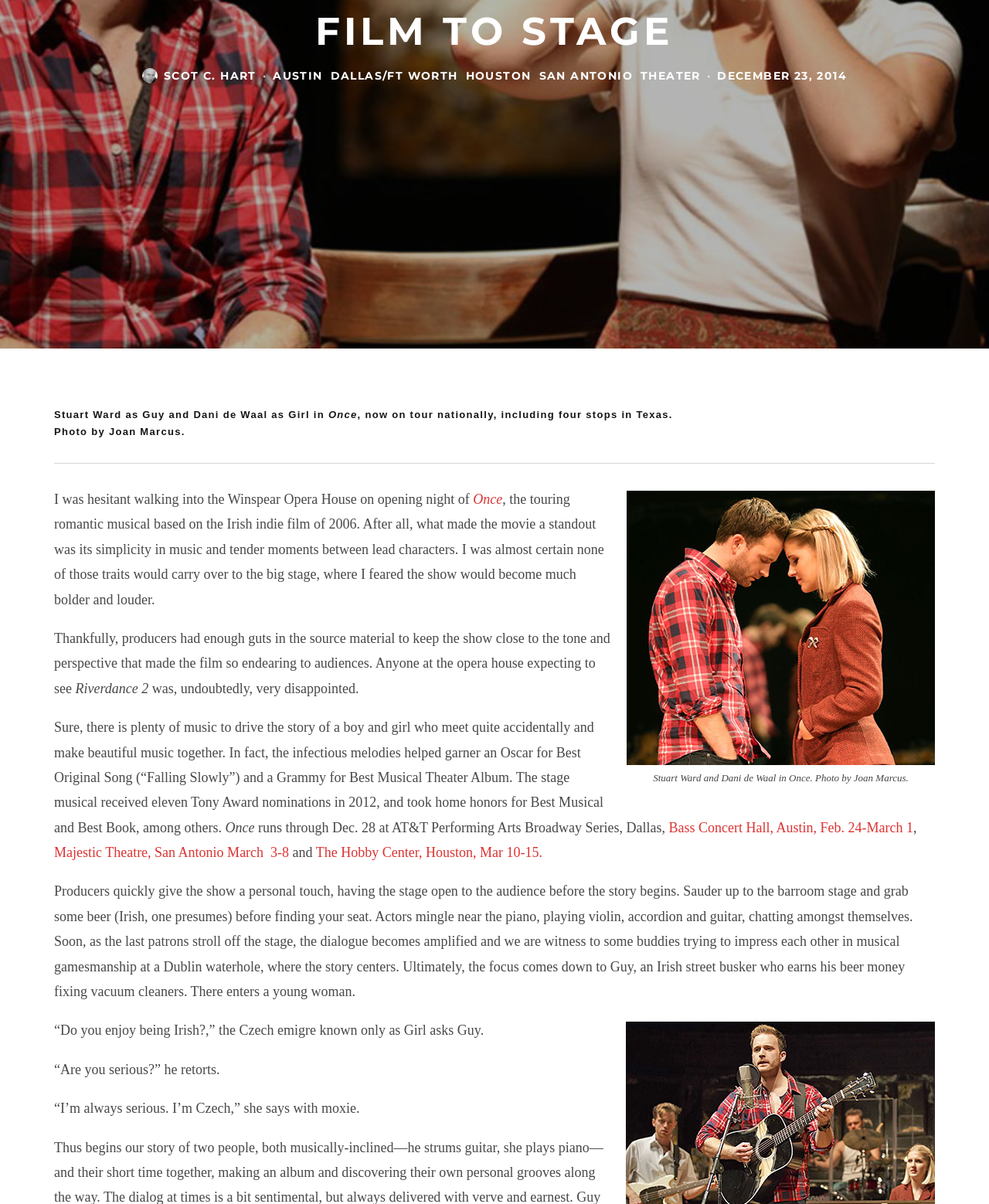Provide the bounding box for the UI element matching this description: "San Antonio".

[0.545, 0.057, 0.64, 0.069]